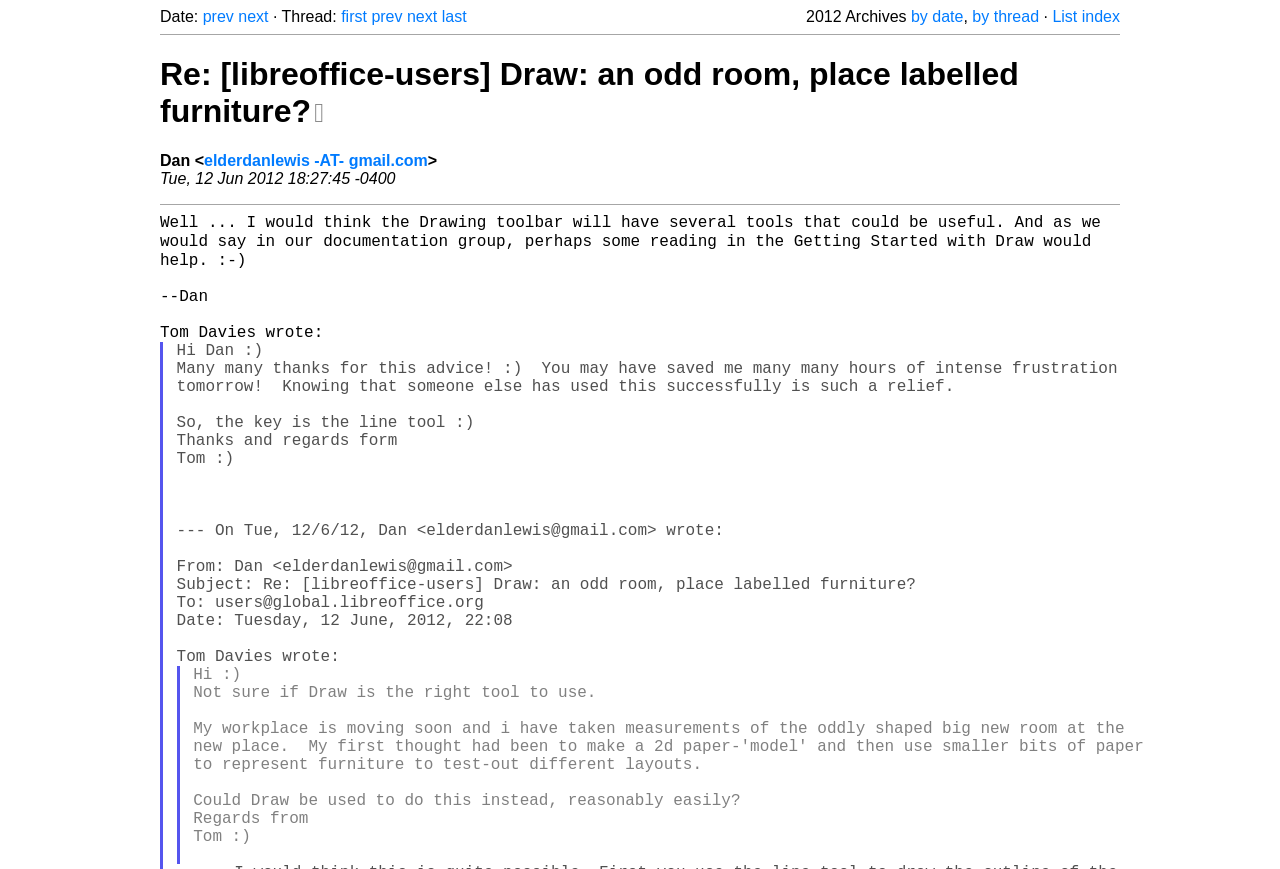Kindly provide the bounding box coordinates of the section you need to click on to fulfill the given instruction: "go to previous thread".

[0.158, 0.009, 0.183, 0.029]